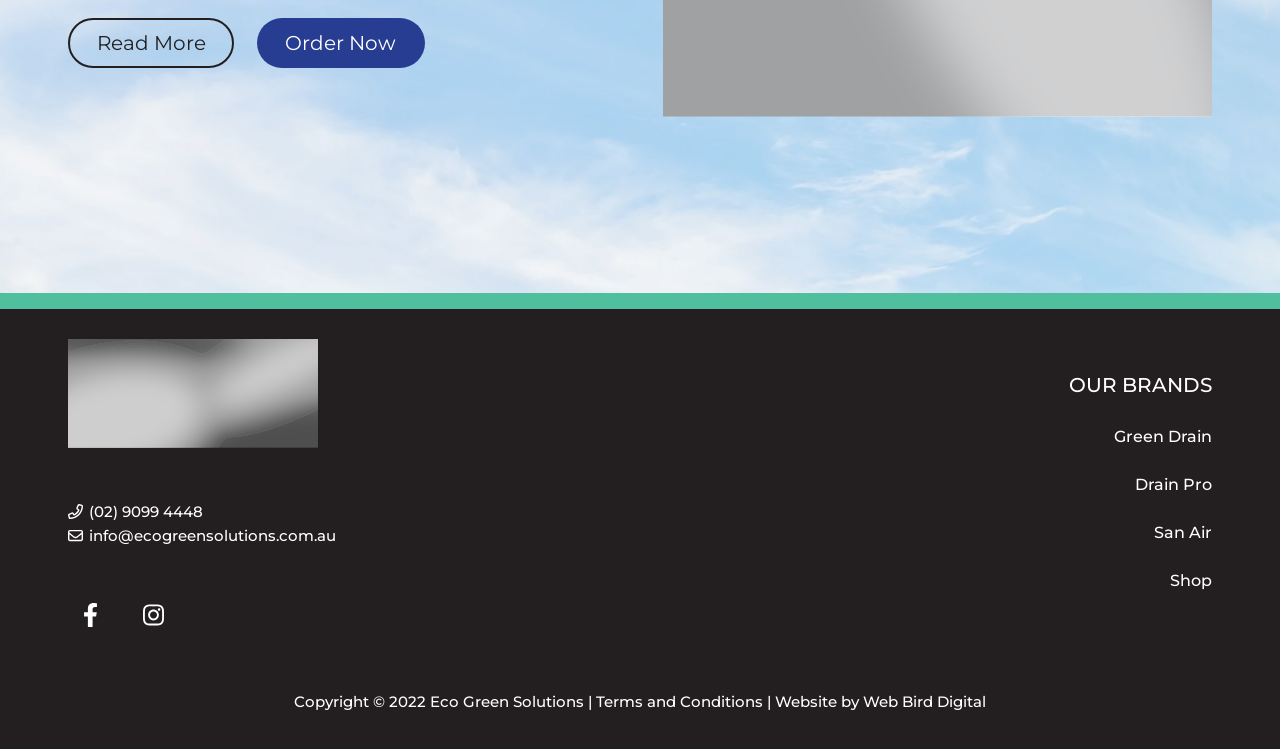Please answer the following question using a single word or phrase: 
What are the social media platforms to follow?

Facebook and Instagram